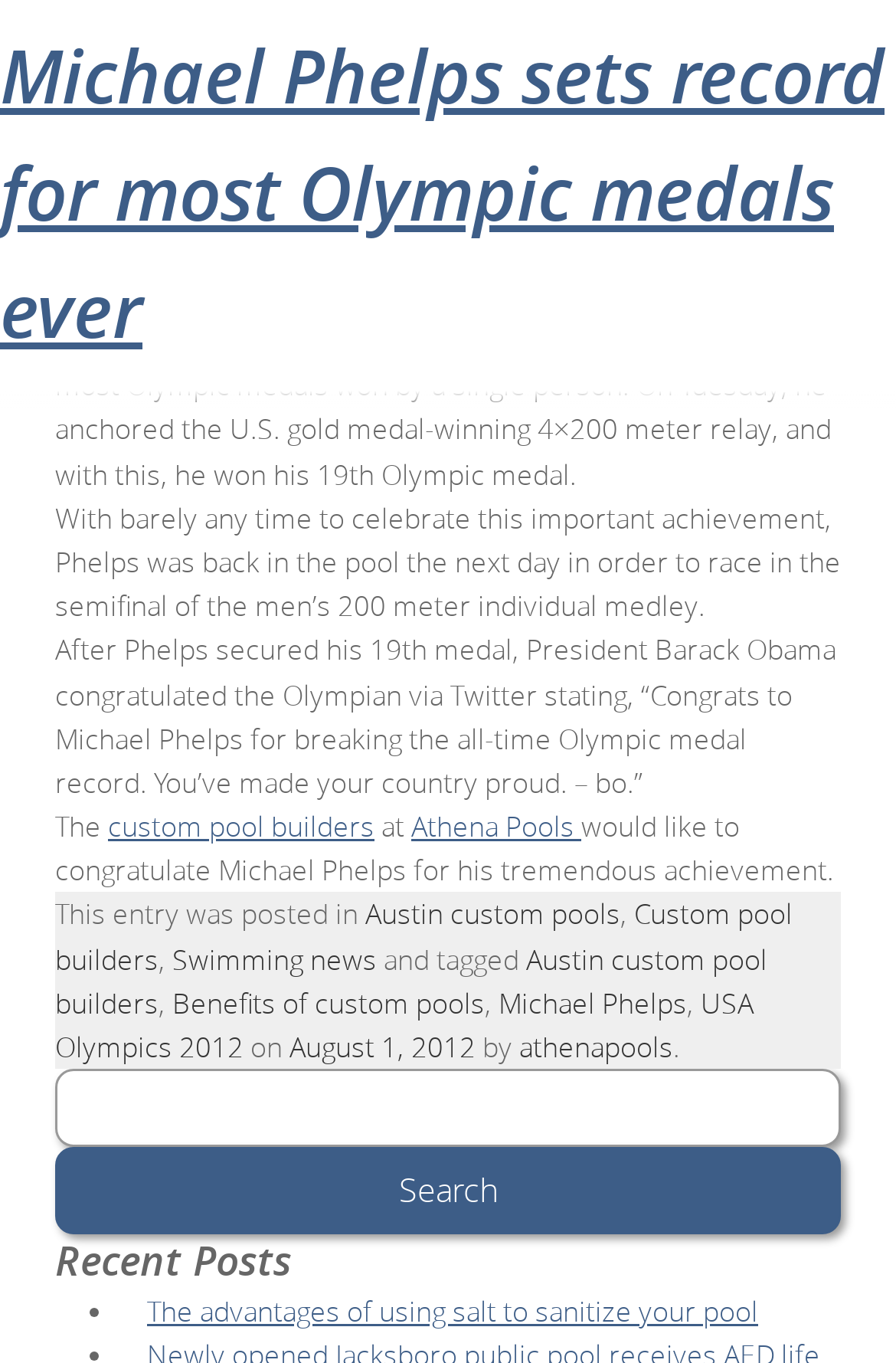Please determine the bounding box coordinates for the element that should be clicked to follow these instructions: "Read the article about Michael Phelps".

[0.0, 0.019, 0.987, 0.265]